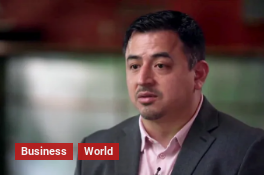Can you look at the image and give a comprehensive answer to the question:
What is the dominant color in the background?

Although the background is softly blurred, the caption mentions hints of green, suggesting that green is the dominant color in the background, creating a focused atmosphere.